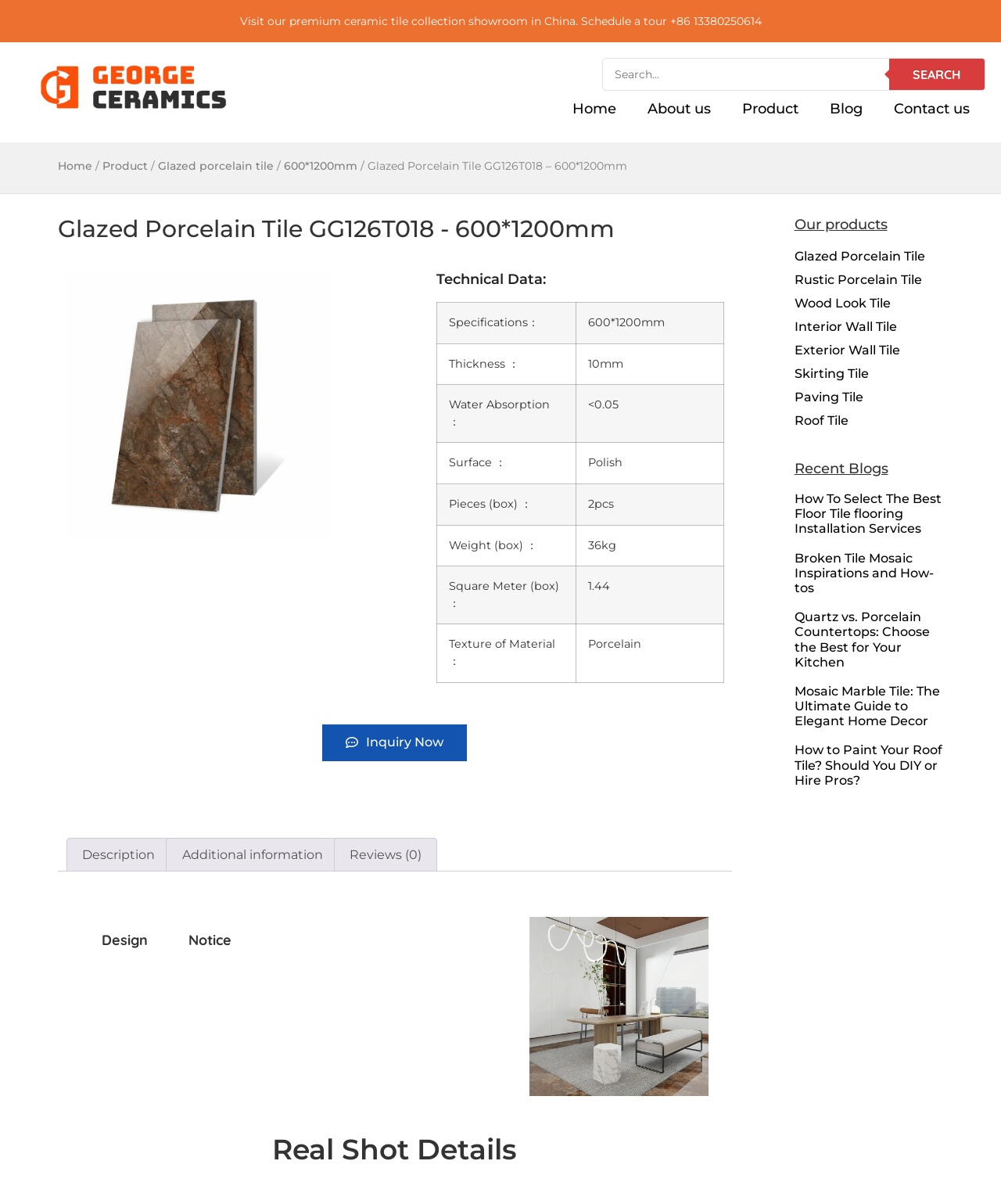Identify the bounding box coordinates for the UI element described as: "Interior Wall Tile".

[0.793, 0.264, 0.946, 0.279]